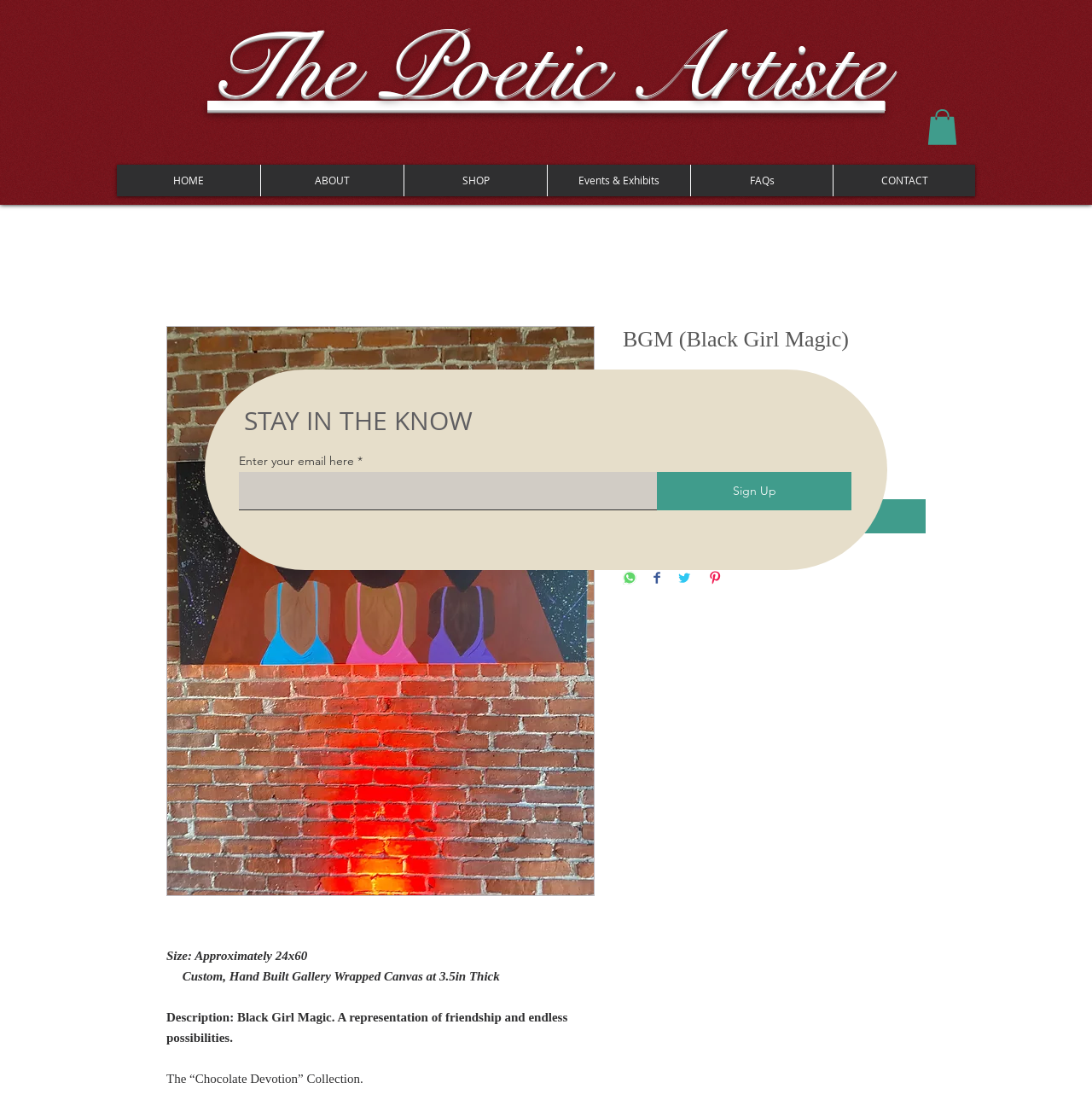Locate the bounding box coordinates of the clickable area to execute the instruction: "Click the 'HOME' link". Provide the coordinates as four float numbers between 0 and 1, represented as [left, top, right, bottom].

[0.107, 0.15, 0.238, 0.178]